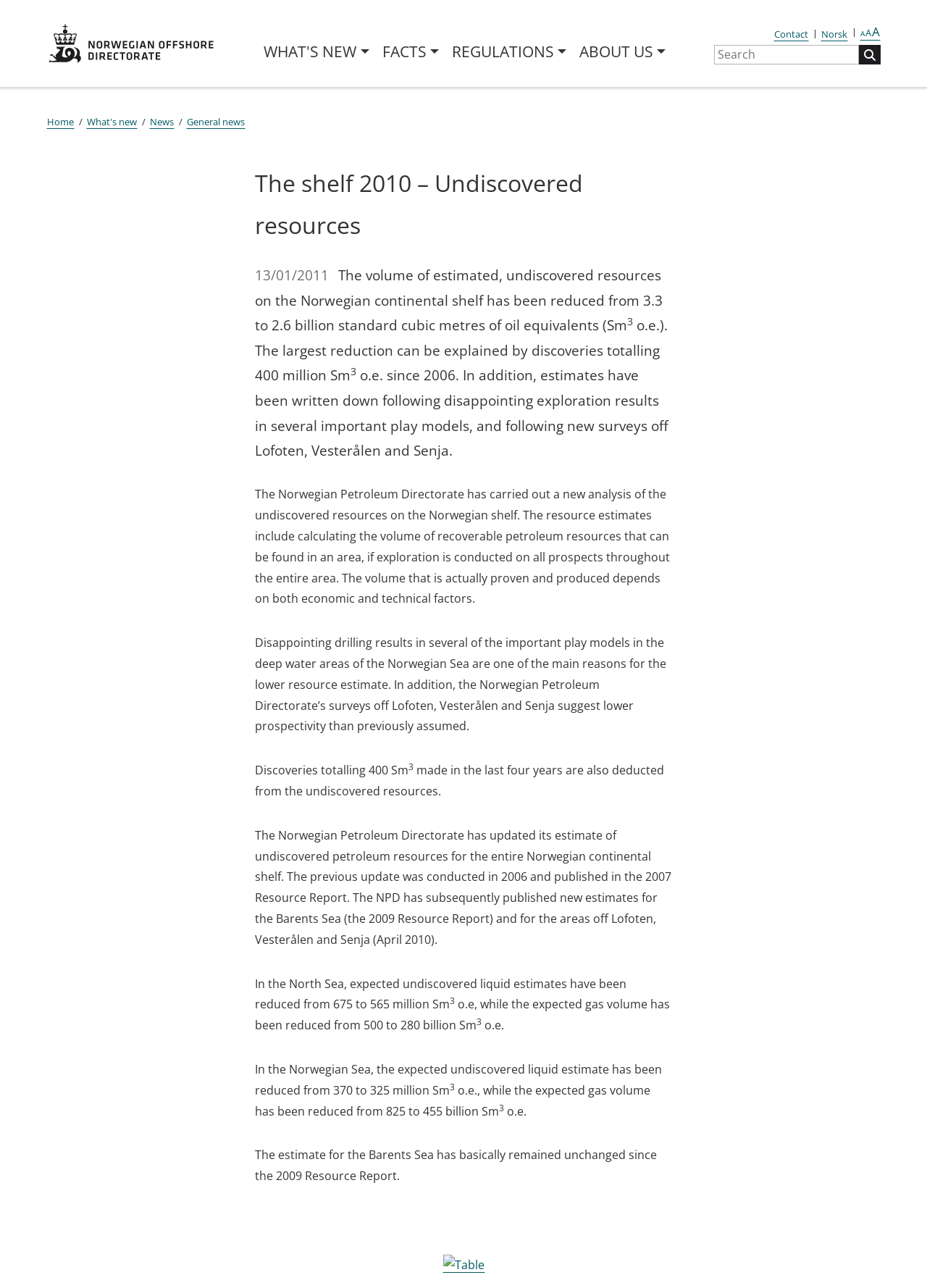Find the bounding box coordinates for the element that must be clicked to complete the instruction: "Contact us". The coordinates should be four float numbers between 0 and 1, indicated as [left, top, right, bottom].

[0.834, 0.021, 0.873, 0.032]